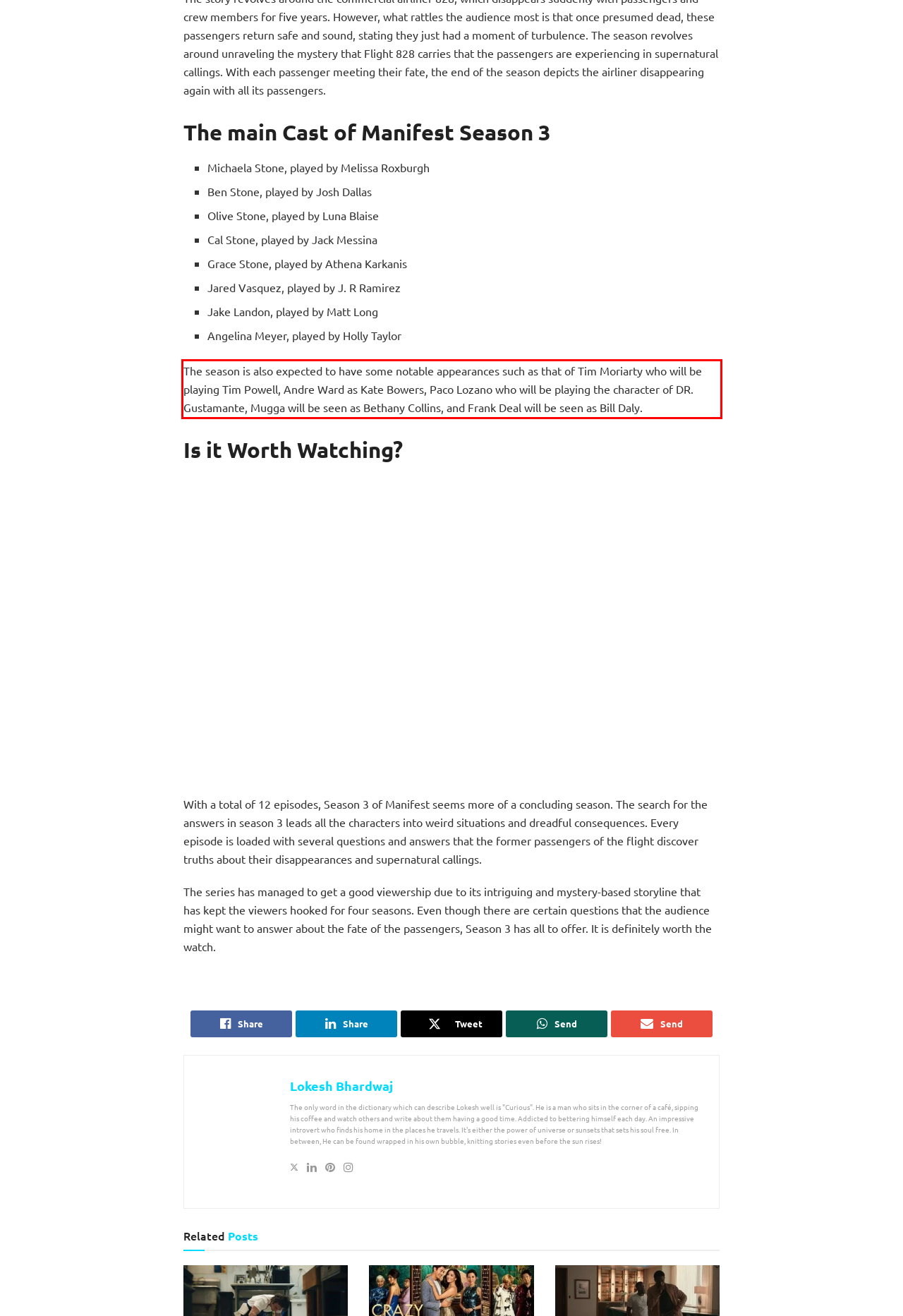Using OCR, extract the text content found within the red bounding box in the given webpage screenshot.

The season is also expected to have some notable appearances such as that of Tim Moriarty who will be playing Tim Powell, Andre Ward as Kate Bowers, Paco Lozano who will be playing the character of DR. Gustamante, Mugga will be seen as Bethany Collins, and Frank Deal will be seen as Bill Daly.